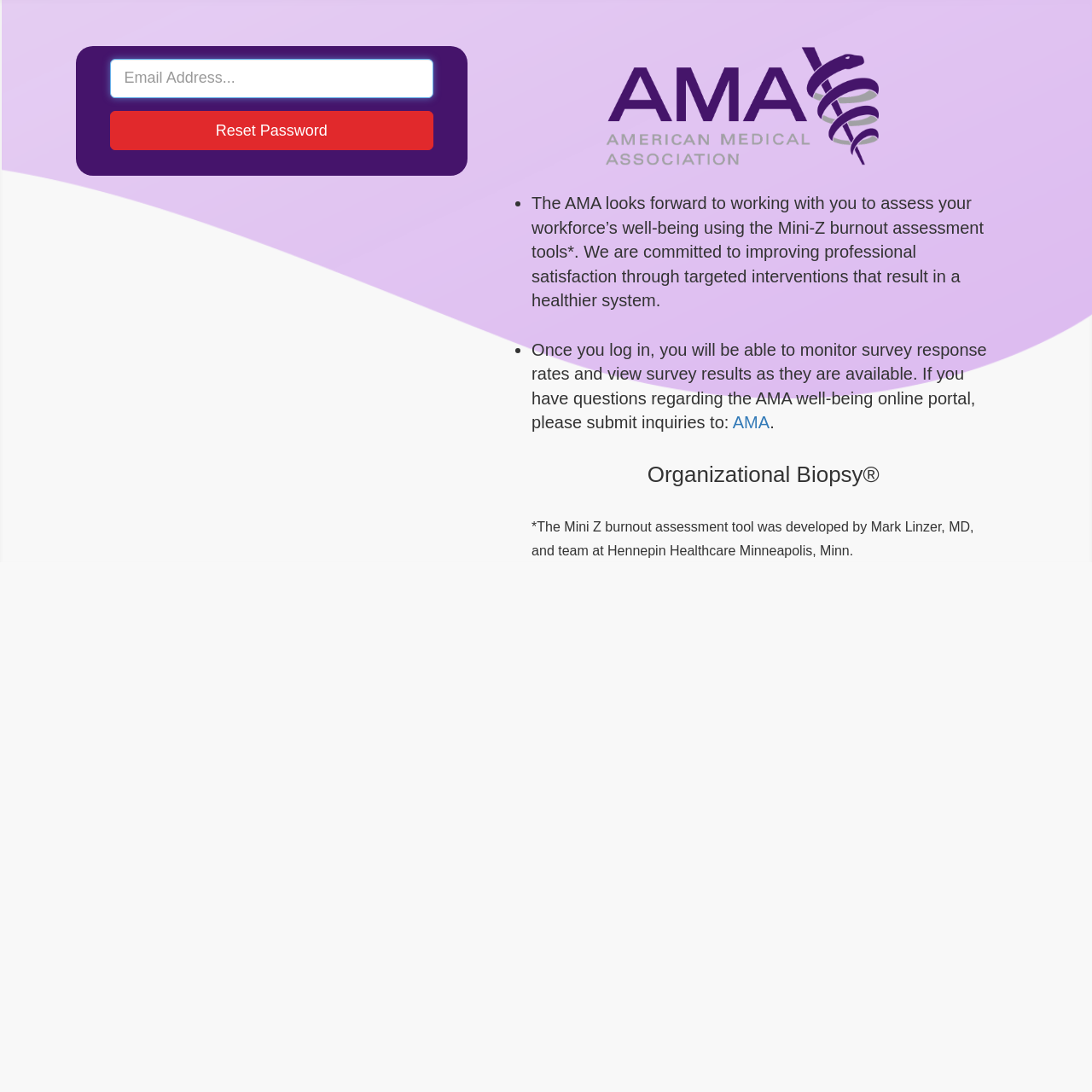For the following element description, predict the bounding box coordinates in the format (top-left x, top-left y, bottom-right x, bottom-right y). All values should be floating point numbers between 0 and 1. Description: alt="American Medical Association"

[0.554, 0.09, 0.804, 0.102]